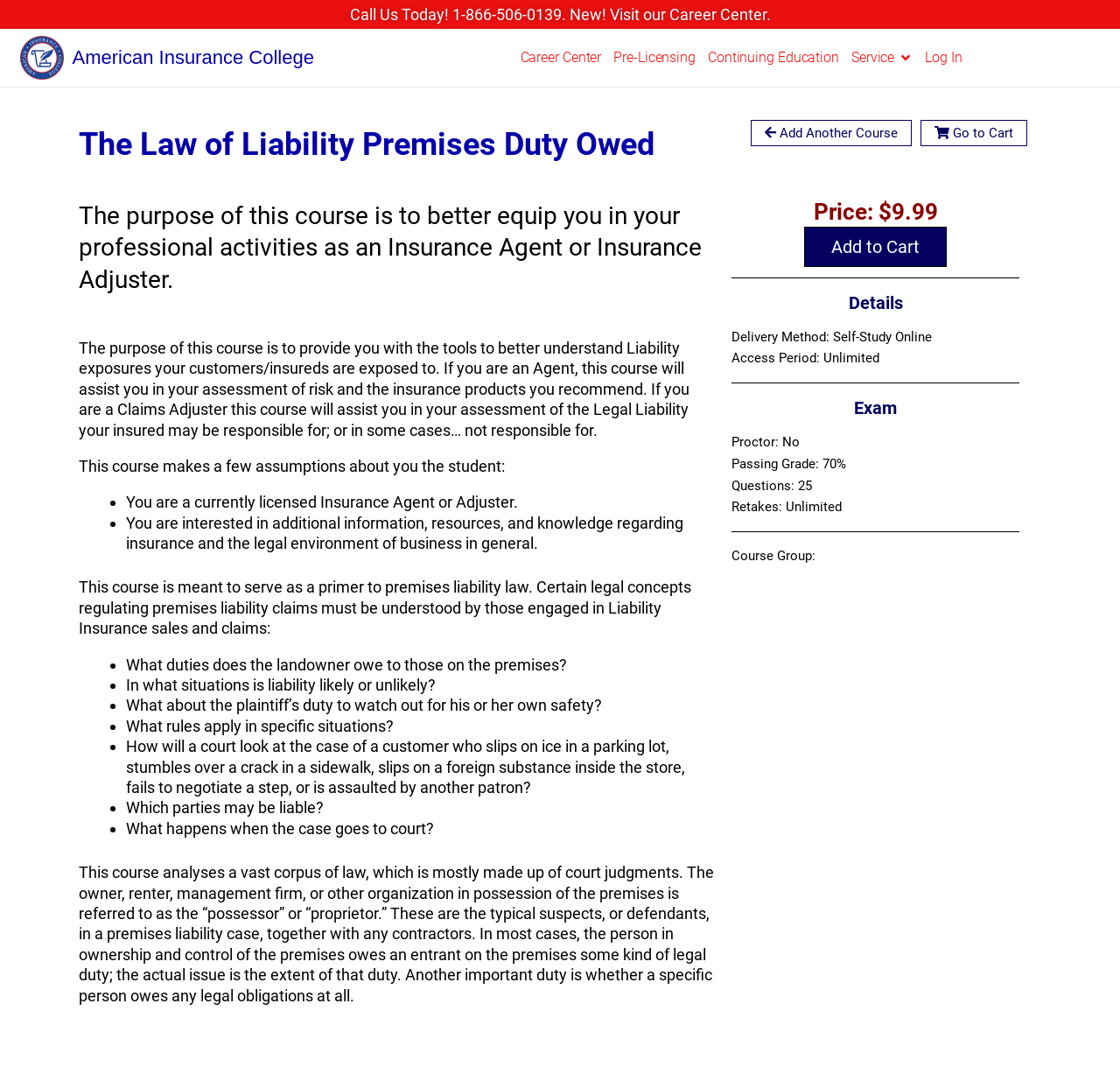Please specify the bounding box coordinates of the area that should be clicked to accomplish the following instruction: "Log In". The coordinates should consist of four float numbers between 0 and 1, i.e., [left, top, right, bottom].

[0.82, 0.036, 0.865, 0.073]